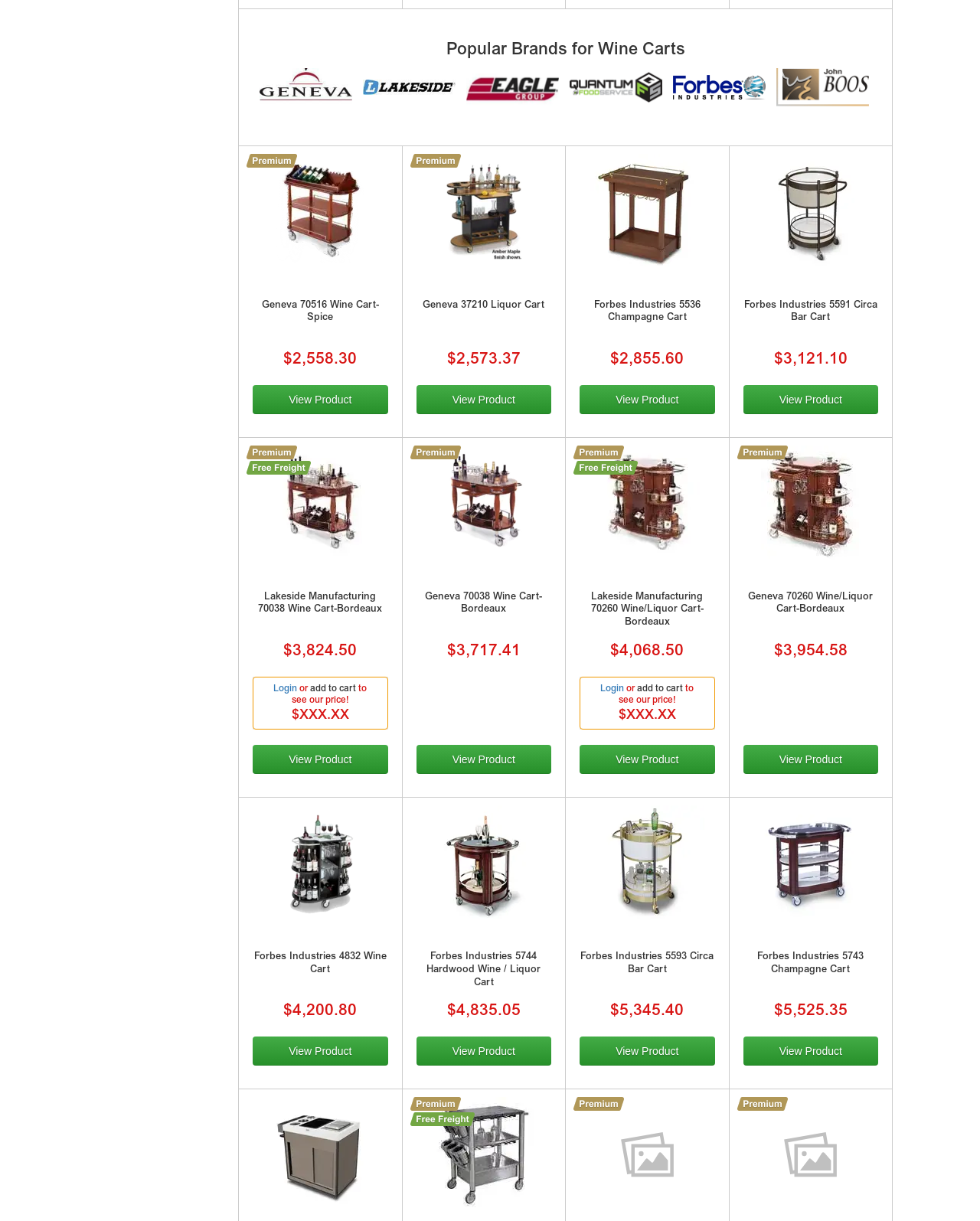How many wine carts are listed on this webpage?
Refer to the image and offer an in-depth and detailed answer to the question.

I counted the number of link elements with text containing 'Wine Cart' or 'Liquor Cart'. There are 9 wine carts listed on this webpage.